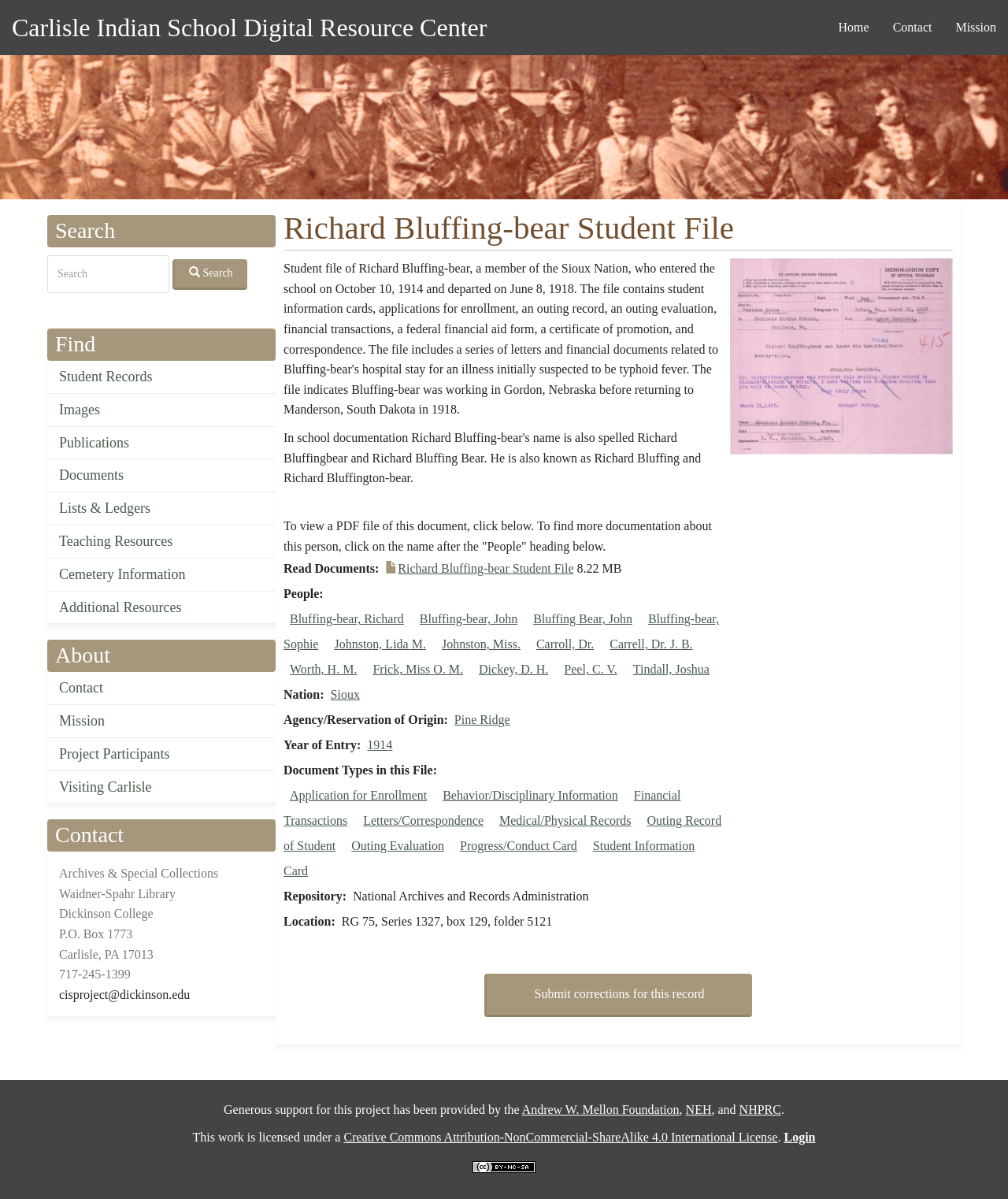Identify the bounding box coordinates of the specific part of the webpage to click to complete this instruction: "Contact the Archives & Special Collections".

[0.059, 0.824, 0.188, 0.835]